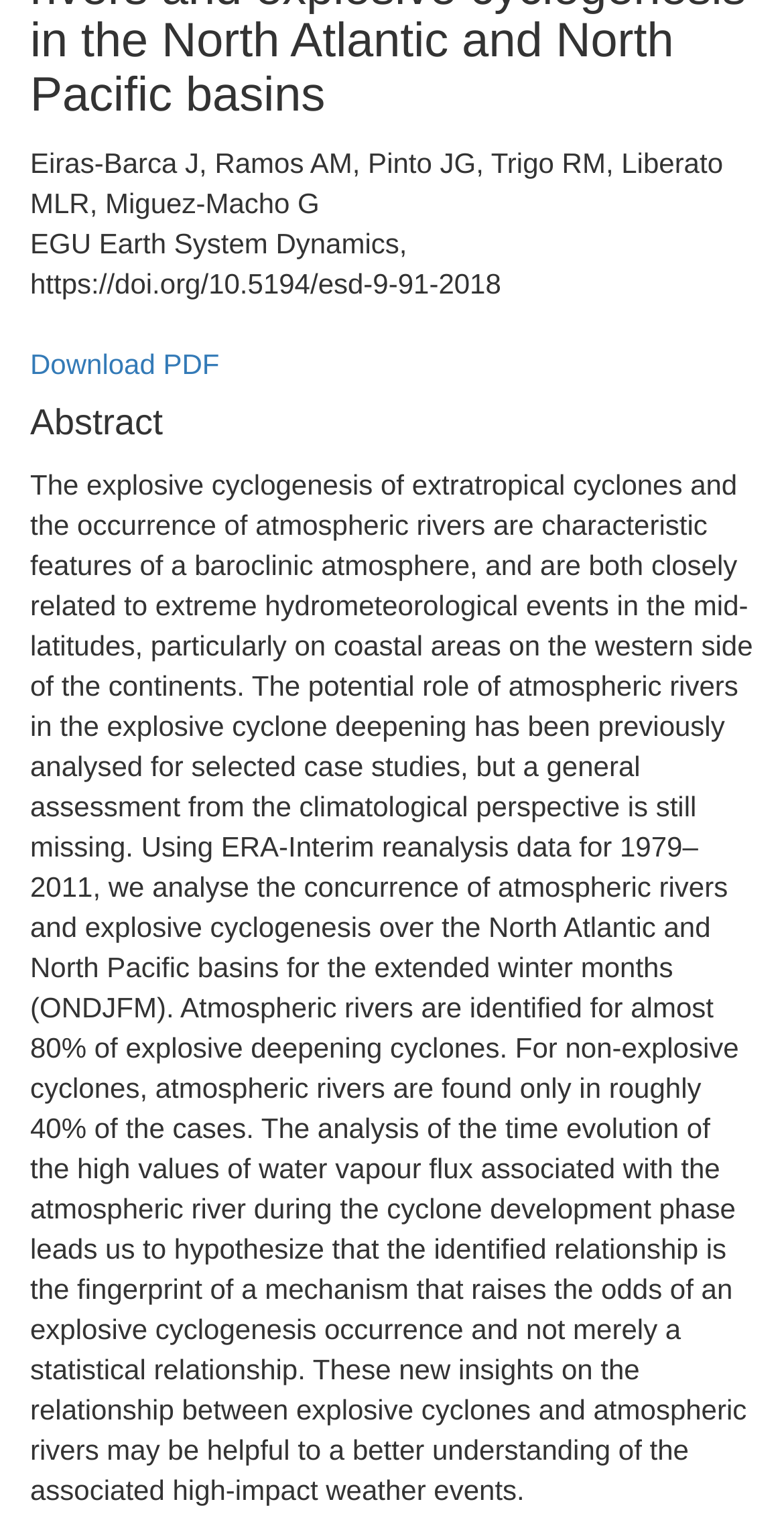Locate the bounding box of the UI element described in the following text: "Download PDF".

[0.038, 0.23, 0.28, 0.251]